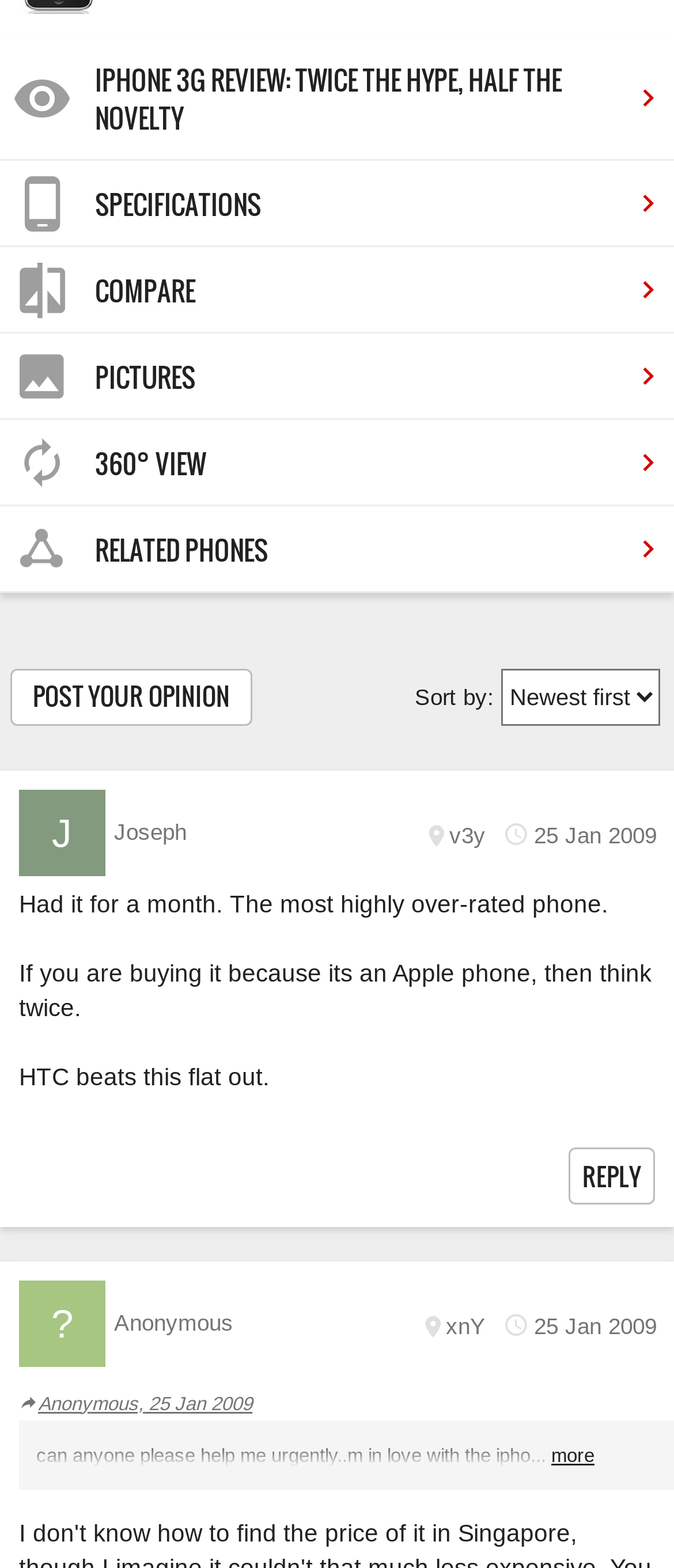Given the element description: "Specifications", predict the bounding box coordinates of the UI element it refers to, using four float numbers between 0 and 1, i.e., [left, top, right, bottom].

[0.0, 0.102, 1.0, 0.157]